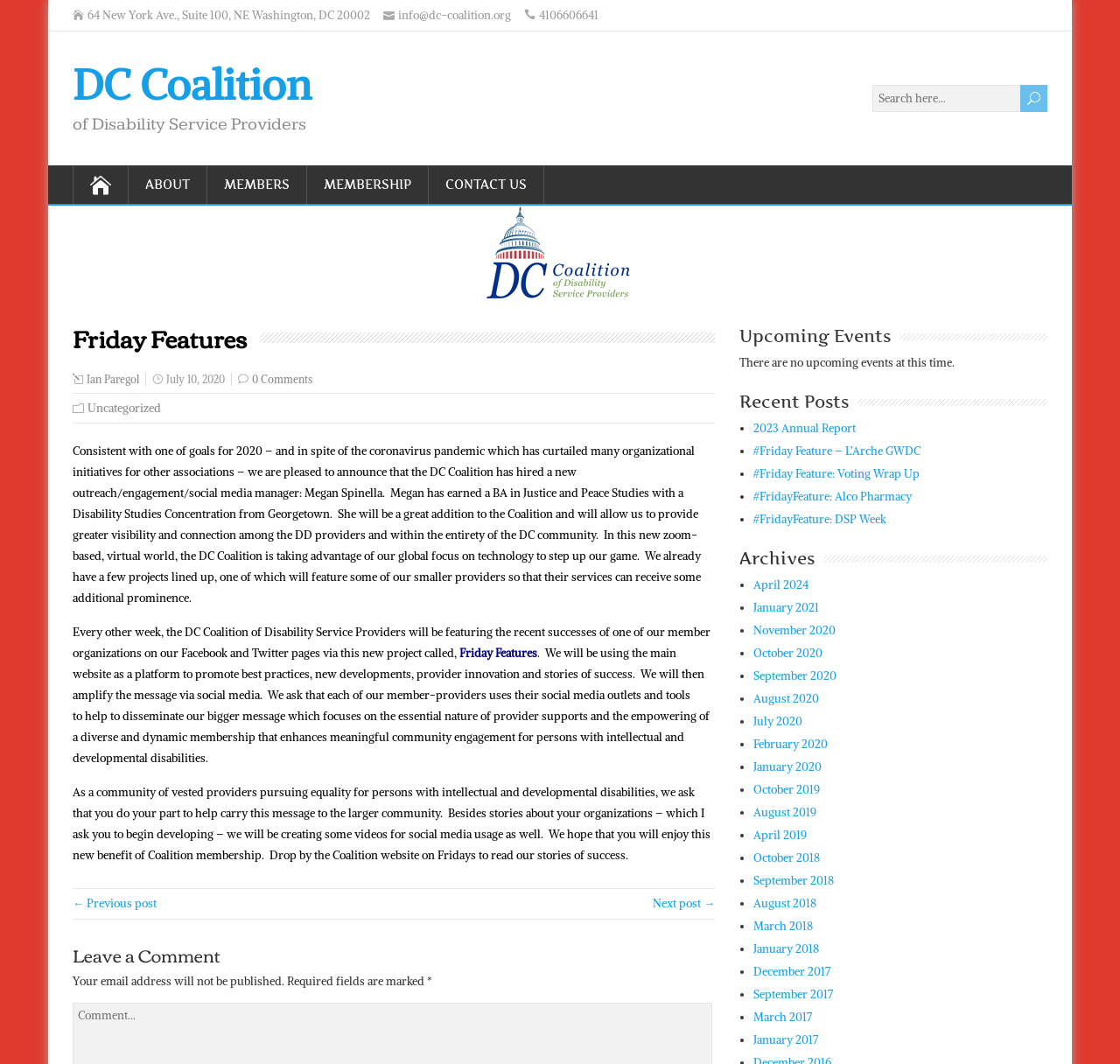What is the name of the organization being featured in the current Friday Feature?
Give a detailed response to the question by analyzing the screenshot.

I found the name by looking at the link element on the webpage, which contains the name of the organization being featured in the current Friday Feature.